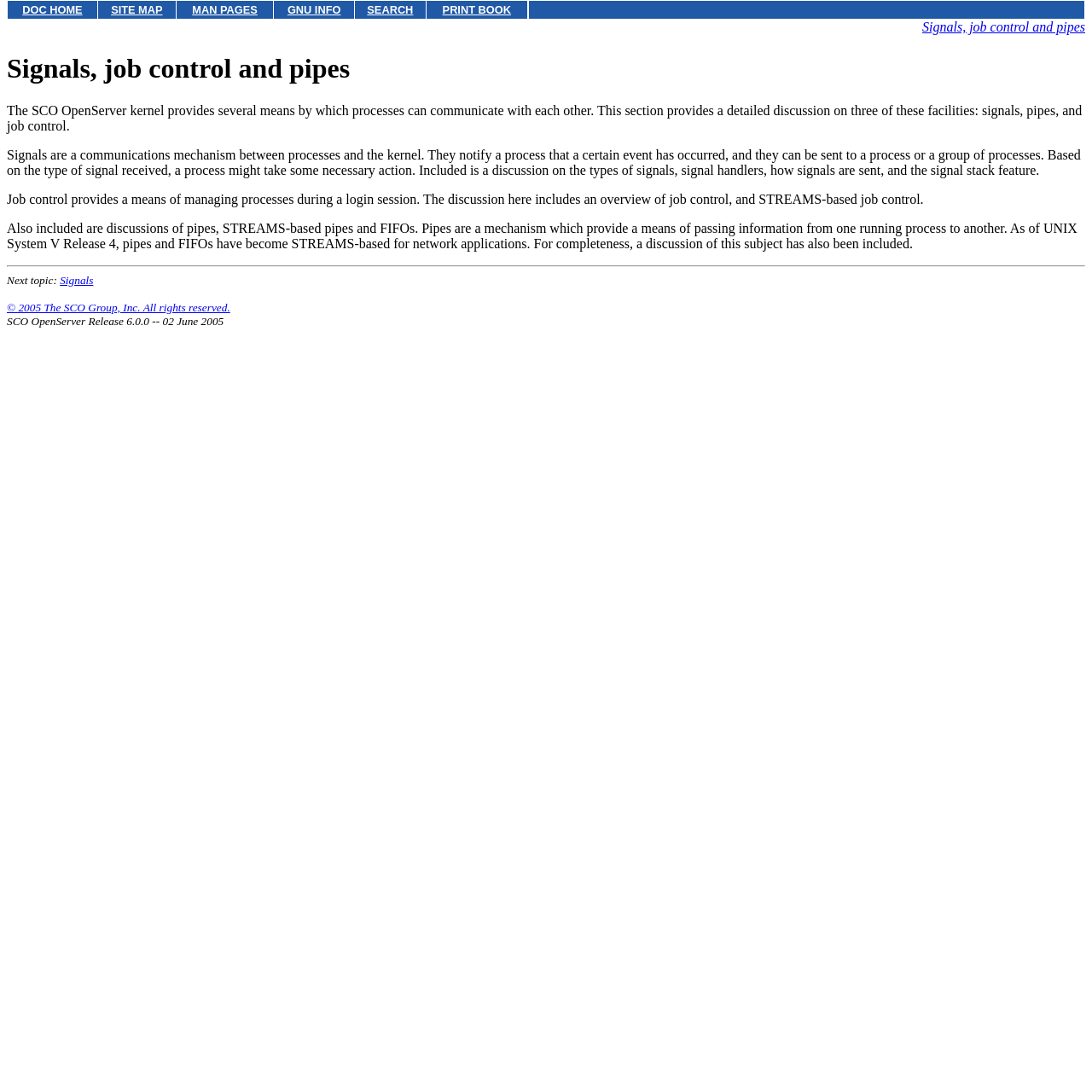Create a detailed narrative describing the layout and content of the webpage.

The webpage is about signals, job control, and pipes in the SCO OpenServer kernel. At the top, there is a navigation menu with five links: "DOC HOME", "SITE MAP", "MAN PAGES", "GNU INFO", and "SEARCH", followed by a "PRINT BOOK" link. 

Below the navigation menu, the main content starts with a heading "Signals, job control and pipes" and a brief introduction to the topic. The introduction explains that the SCO OpenServer kernel provides several means of communication between processes, including signals, pipes, and job control.

The page is then divided into four sections, each discussing one of these facilities in detail. The first section is about signals, which are a communication mechanism between processes and the kernel. The second section discusses job control, which provides a means of managing processes during a login session. The third section is about pipes, which are a mechanism for passing information from one running process to another. The fourth section discusses STREAMS-based pipes and FIFOs.

At the bottom of the page, there is a separator line, followed by a "Next topic:" label and a link to "Signals". Below that, there is a copyright notice and a version information label, indicating that the page is part of the SCO OpenServer Release 6.0.0 documentation, last updated on June 2, 2005.